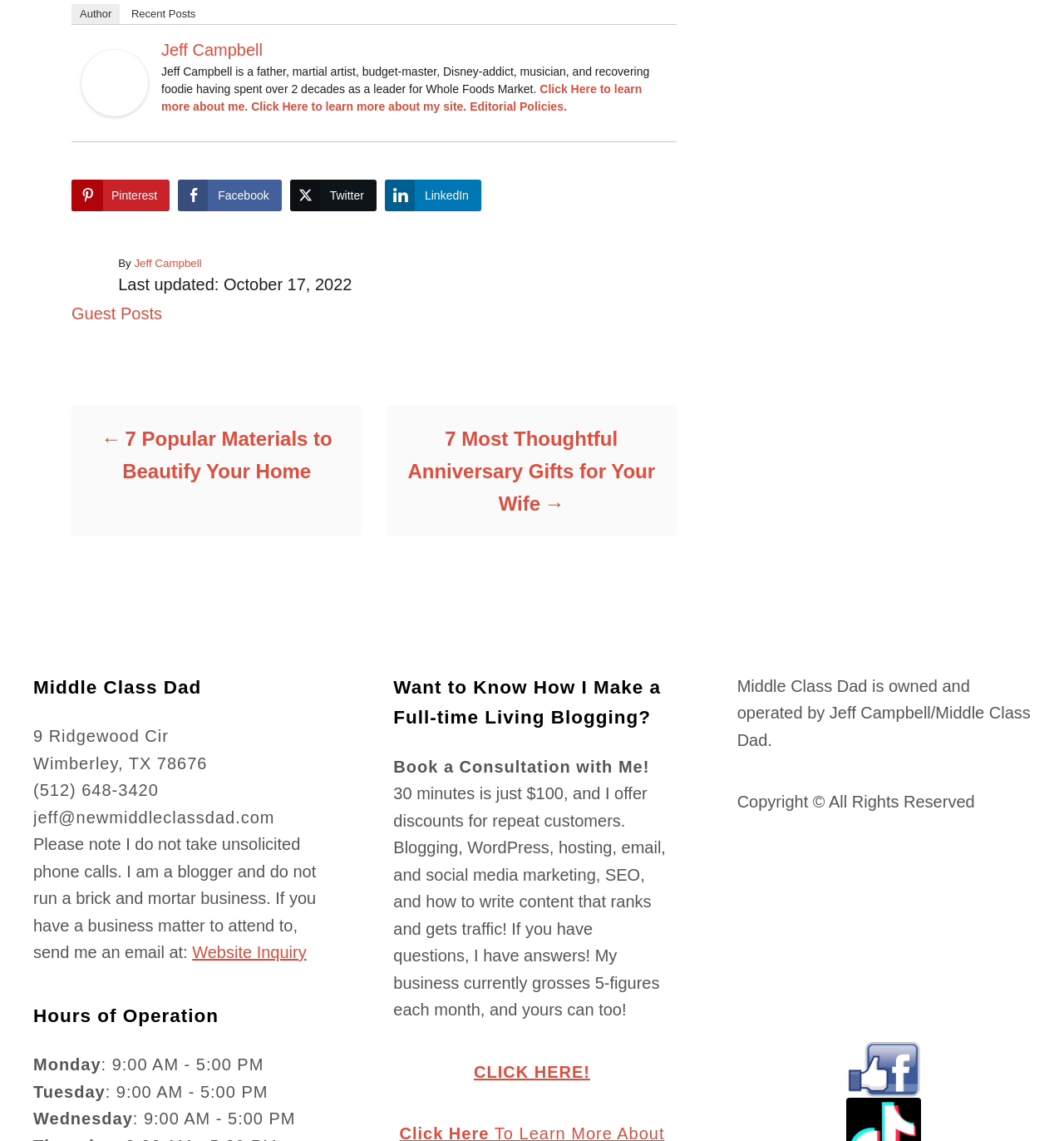What is the copyright information for Middle Class Dad?
Use the information from the screenshot to give a comprehensive response to the question.

The copyright information is mentioned in the static text 'Copyright © All Rights Reserved' at the bottom of the page, which indicates that the content on the website is owned and protected by Middle Class Dad.